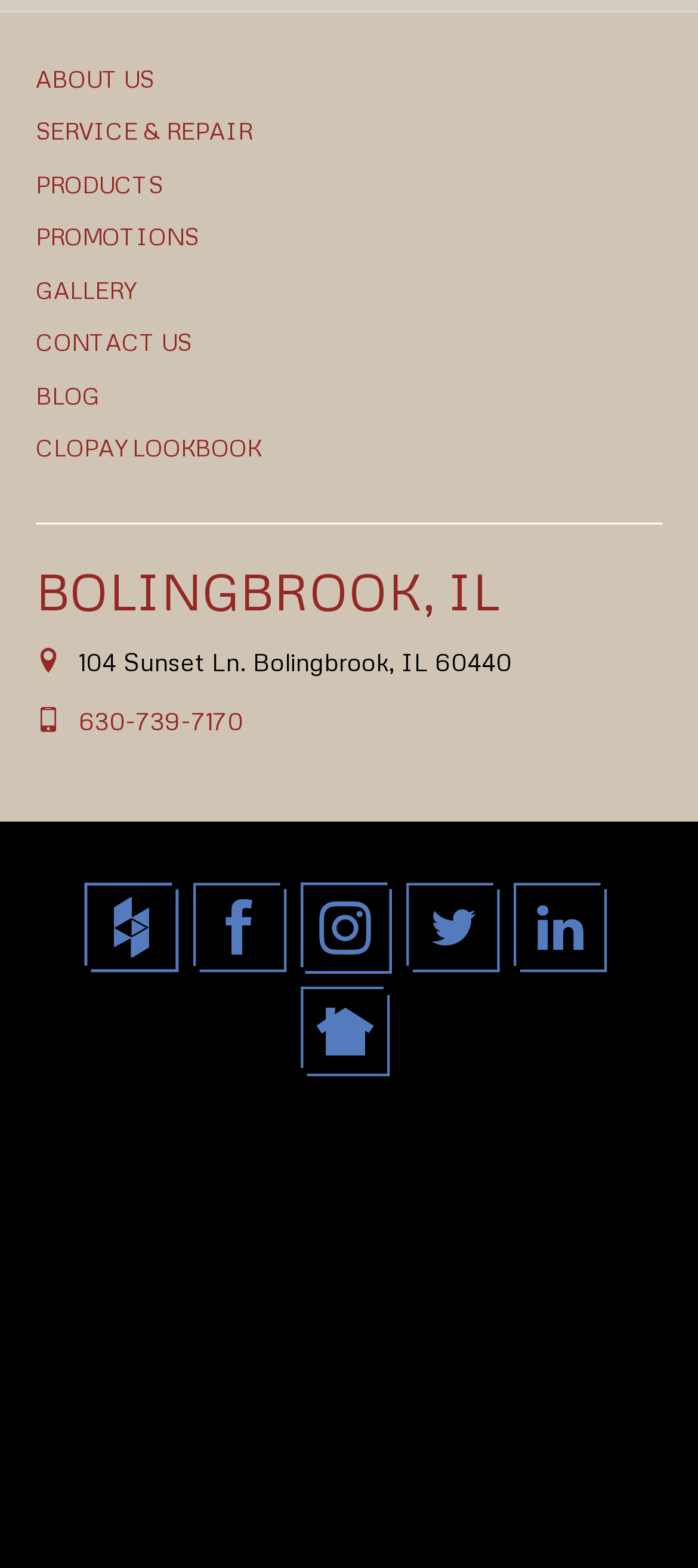Can you find the bounding box coordinates for the element to click on to achieve the instruction: "Click on ABOUT US"?

[0.051, 0.041, 0.221, 0.059]